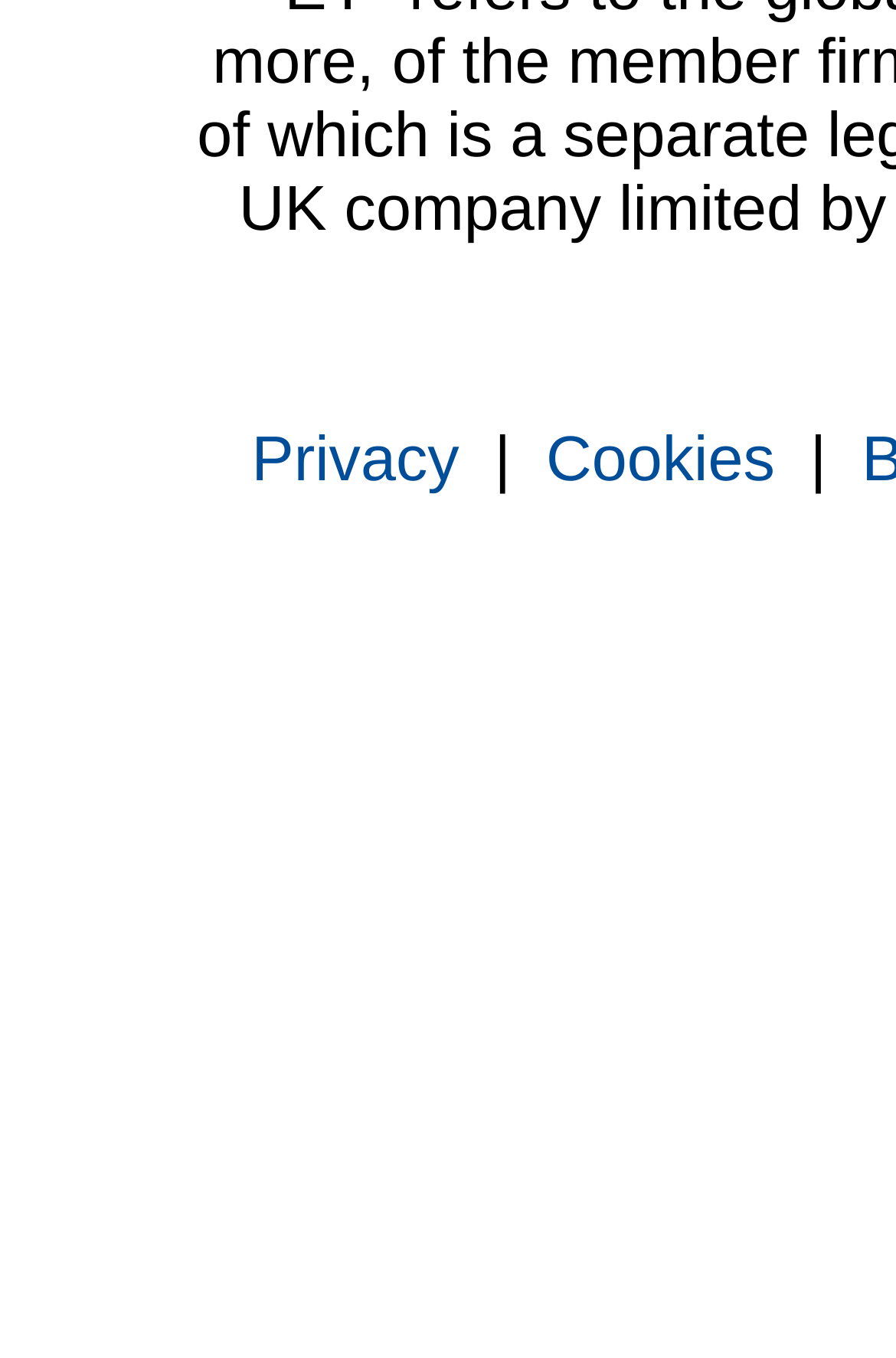Bounding box coordinates are specified in the format (top-left x, top-left y, bottom-right x, bottom-right y). All values are floating point numbers bounded between 0 and 1. Please provide the bounding box coordinate of the region this sentence describes: Cookies

[0.609, 0.729, 0.865, 0.782]